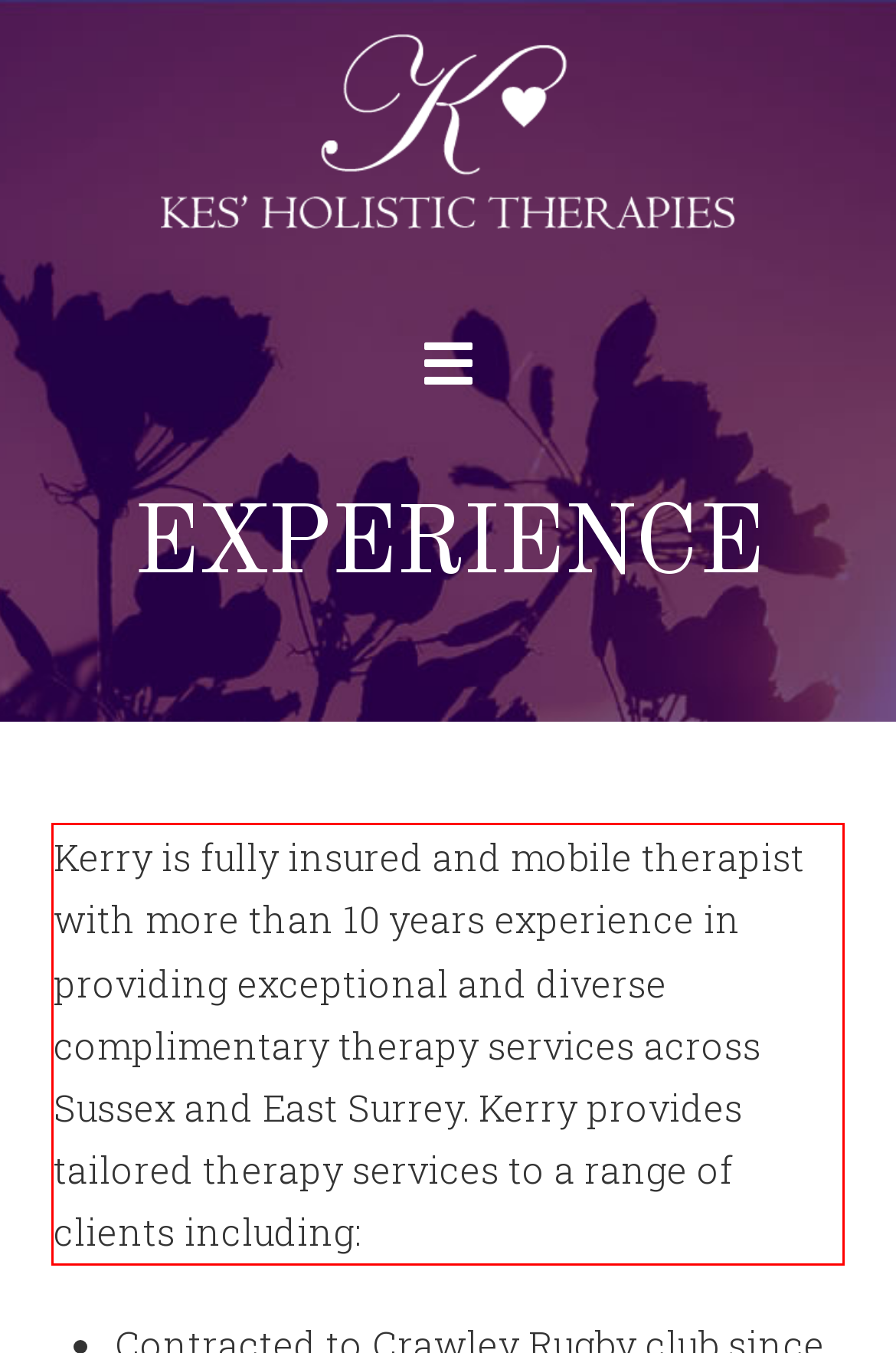Look at the webpage screenshot and recognize the text inside the red bounding box.

Kerry is fully insured and mobile therapist with more than 10 years experience in providing exceptional and diverse complimentary therapy services across Sussex and East Surrey. Kerry provides tailored therapy services to a range of clients including: